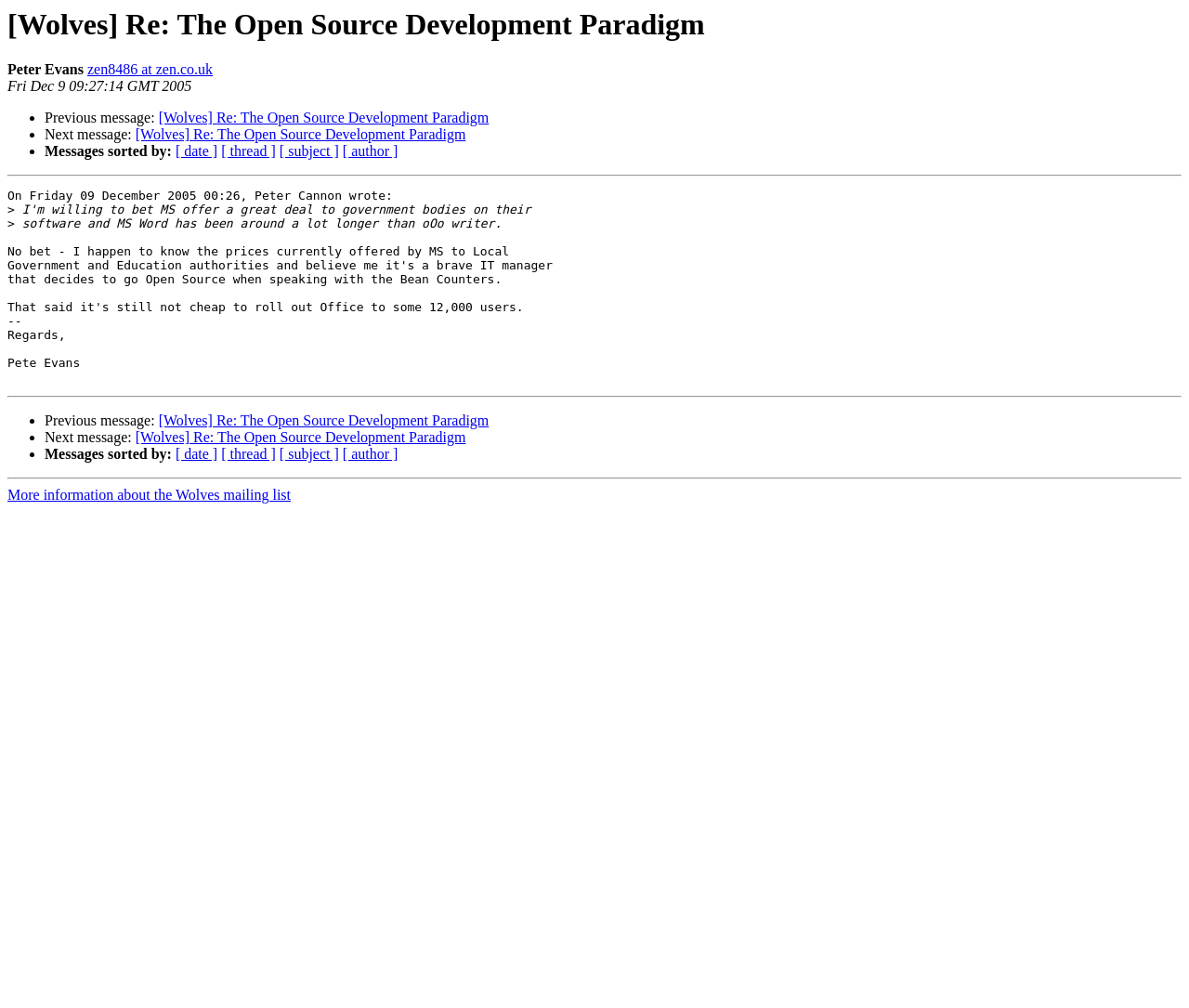Determine the bounding box coordinates of the clickable element to complete this instruction: "Sort messages by date". Provide the coordinates in the format of four float numbers between 0 and 1, [left, top, right, bottom].

[0.148, 0.142, 0.183, 0.158]